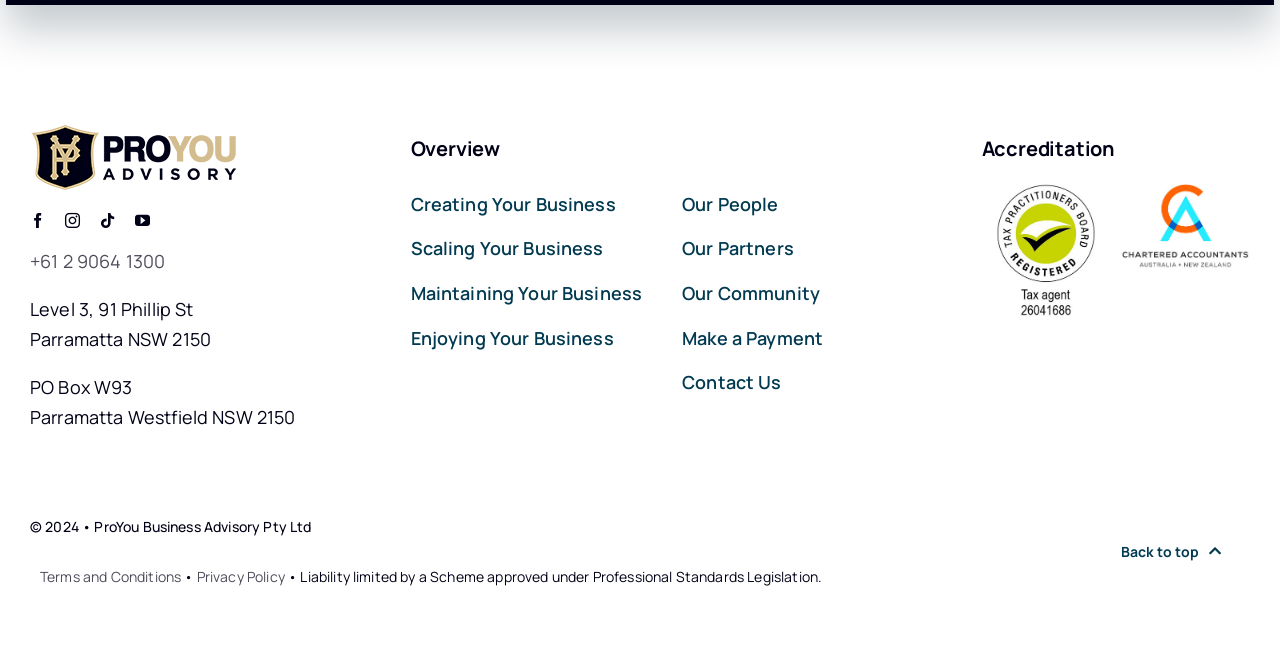Locate the bounding box coordinates of the region to be clicked to comply with the following instruction: "View ProYou Business Advisory's Facebook page". The coordinates must be four float numbers between 0 and 1, in the form [left, top, right, bottom].

[0.023, 0.322, 0.035, 0.345]